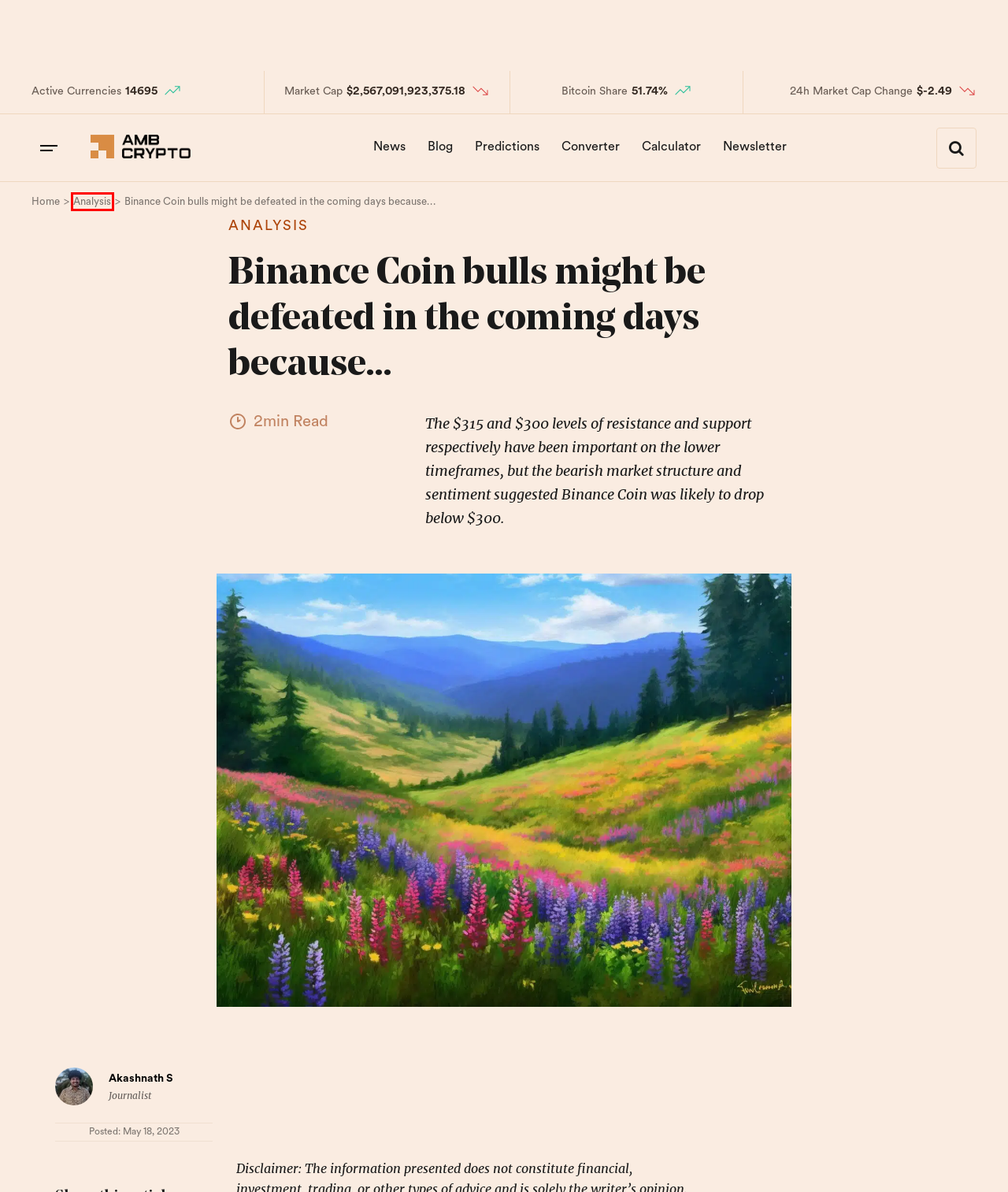Look at the screenshot of the webpage and find the element within the red bounding box. Choose the webpage description that best fits the new webpage that will appear after clicking the element. Here are the candidates:
A. BNB (BNB) Profit Calculator - Calculate BNB Profit/Loss Online
B. Crypto, Blockchain and Web 3.0 News - AMBCrypto
C. Cryptocurrency Analysis and Insights - AMBCrypto
D. Shiba Inu's [SHIB] 10% plunge in 7 days, explained - AMBCrypto
E. Latest News About Cryptocurrency, Bitcoin, Altcoin - AMBCrypto
F. Press Release - AMBCrypto
G. Akashnath S, Author at AMBCrypto
H. Ethereum (ETH) News - AMBCrypto

C